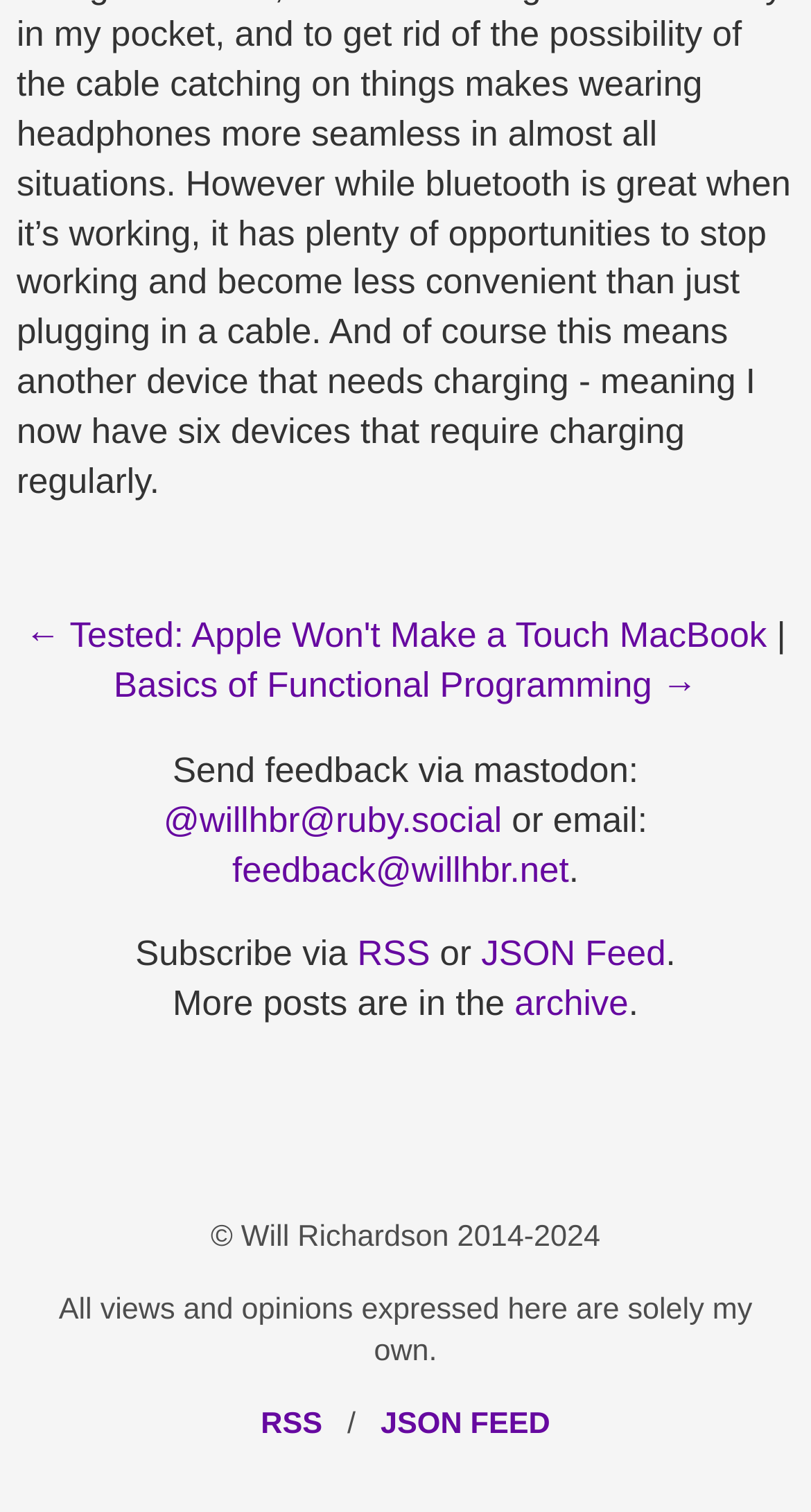Determine the bounding box coordinates of the clickable element to achieve the following action: 'View the archive'. Provide the coordinates as four float values between 0 and 1, formatted as [left, top, right, bottom].

[0.634, 0.651, 0.775, 0.677]